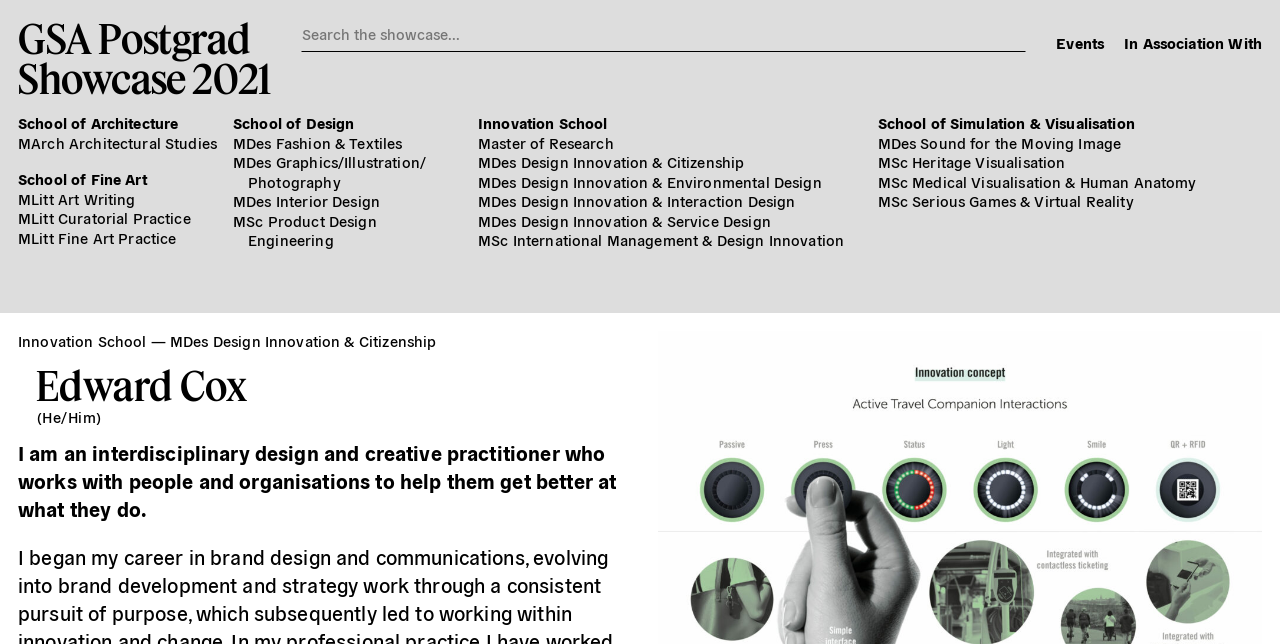Identify the bounding box coordinates of the region that needs to be clicked to carry out this instruction: "View School of Architecture". Provide these coordinates as four float numbers ranging from 0 to 1, i.e., [left, top, right, bottom].

[0.014, 0.175, 0.17, 0.206]